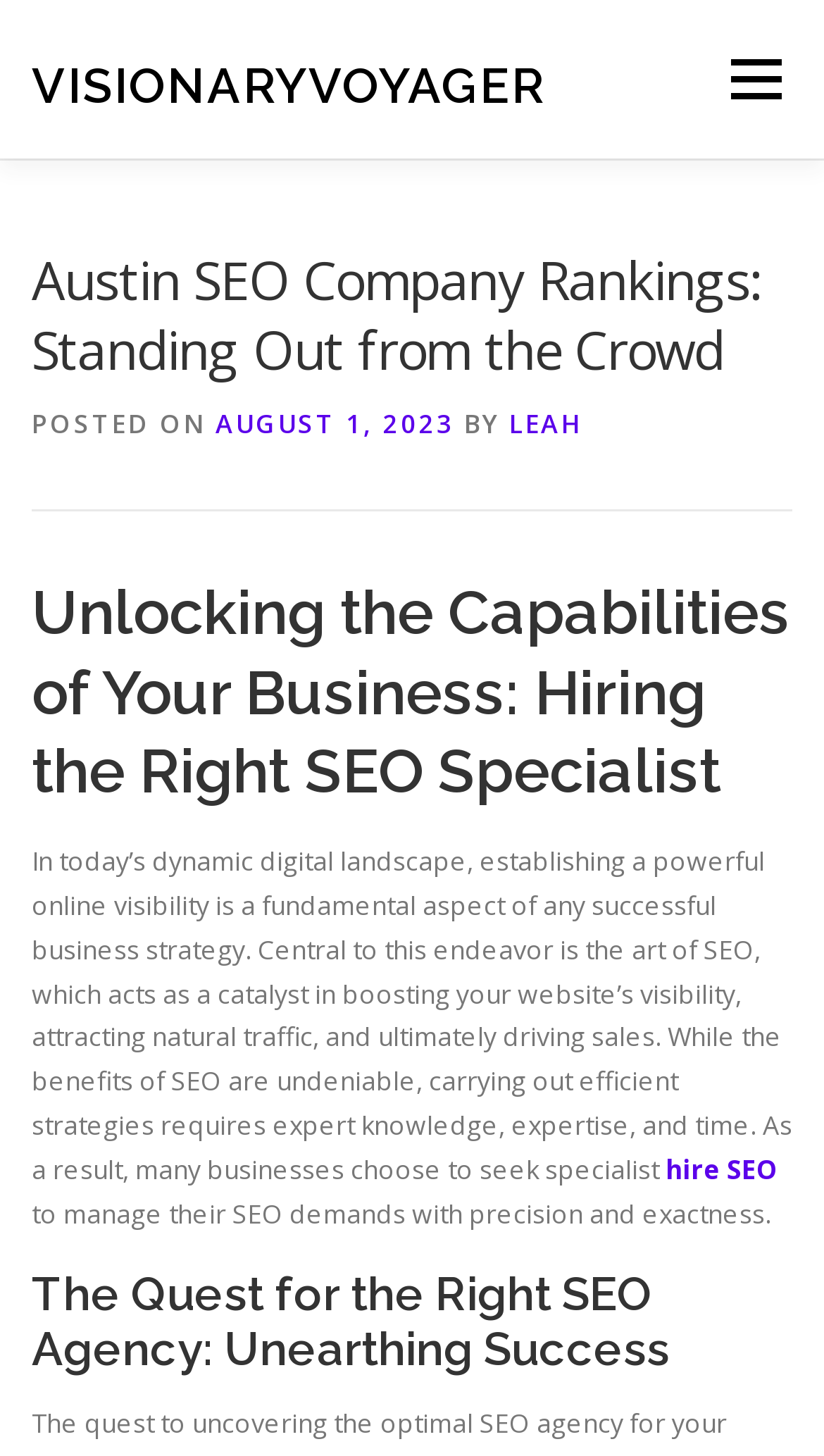Please find the main title text of this webpage.

Austin SEO Company Rankings: Standing Out from the Crowd